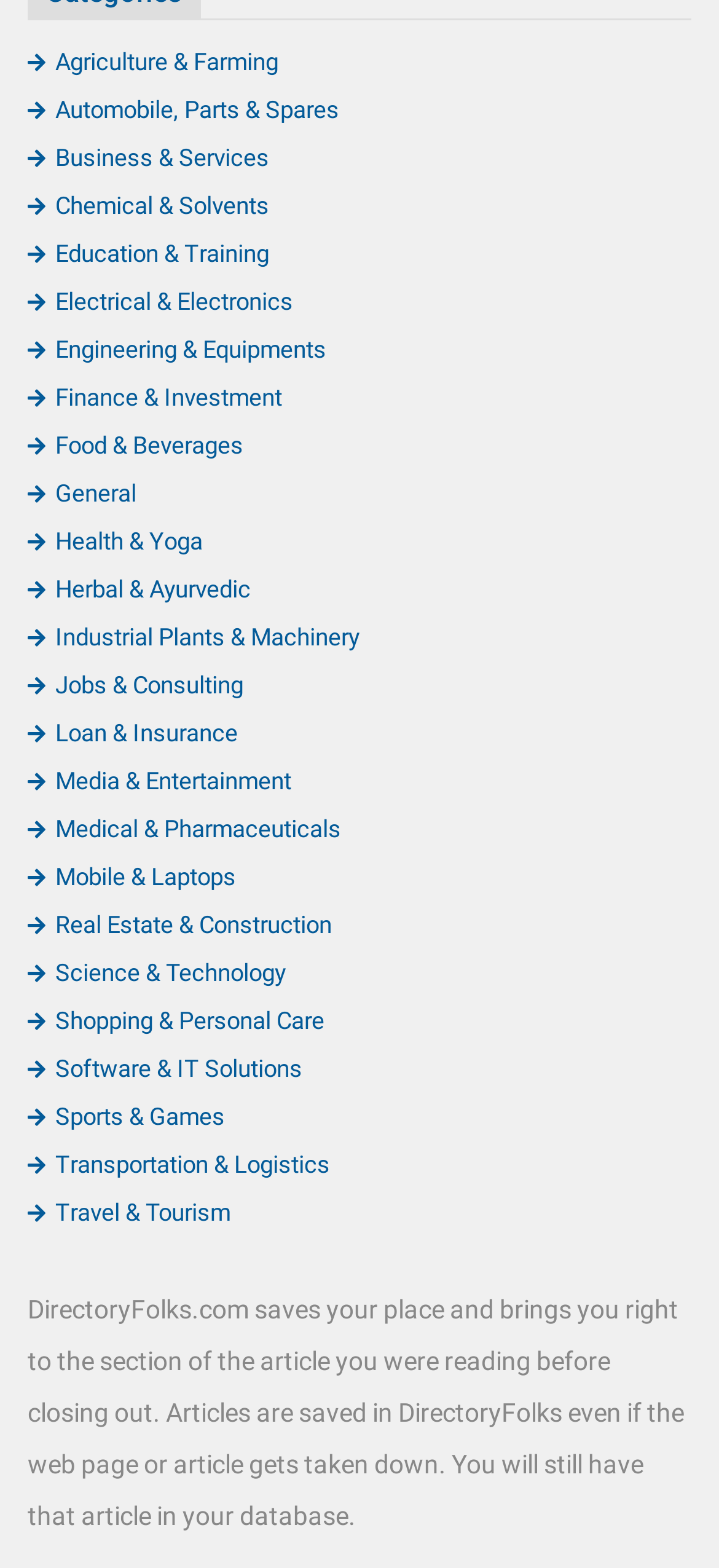Find the bounding box coordinates of the element you need to click on to perform this action: 'Discover Health & Yoga'. The coordinates should be represented by four float values between 0 and 1, in the format [left, top, right, bottom].

[0.038, 0.337, 0.282, 0.354]